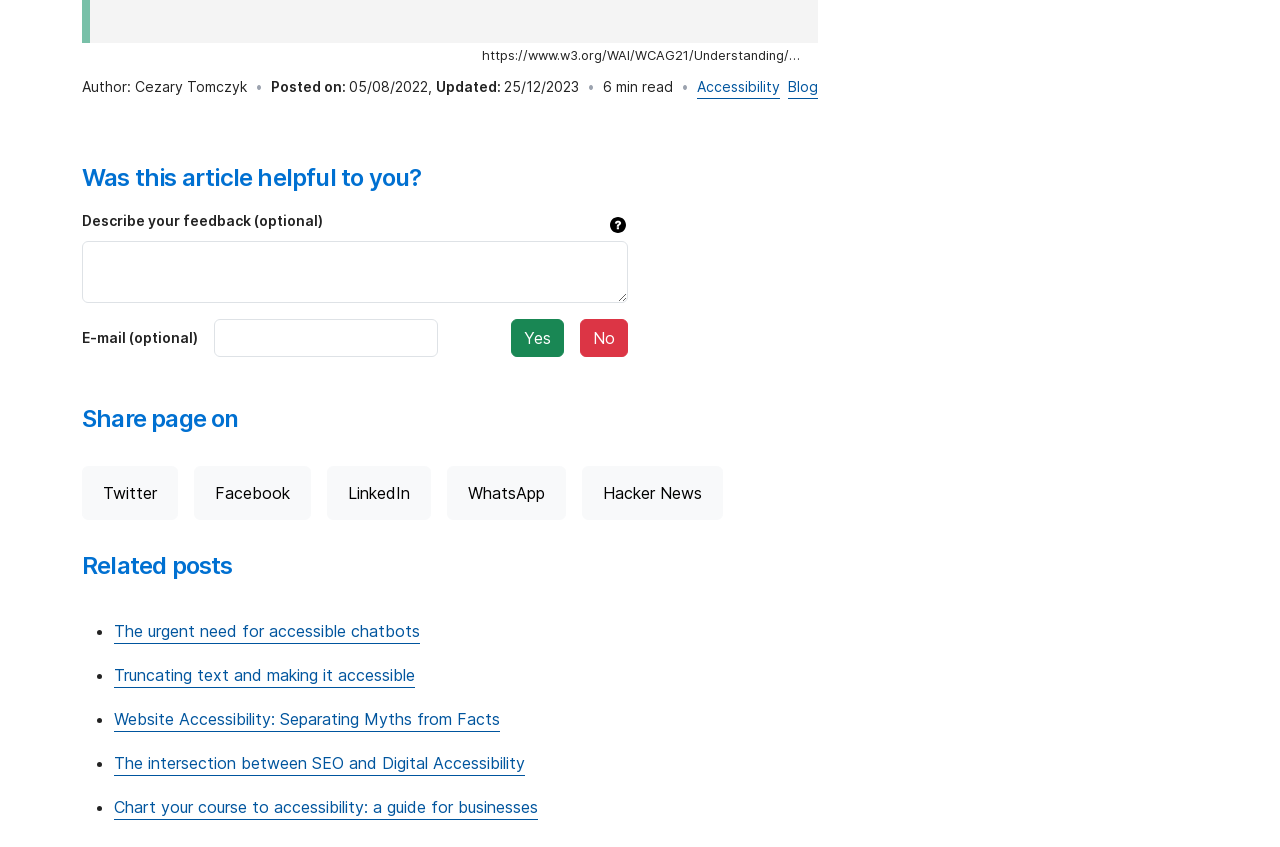What social media platforms can the webpage be shared on?
Based on the image, respond with a single word or phrase.

Twitter, Facebook, LinkedIn, WhatsApp, Hacker News